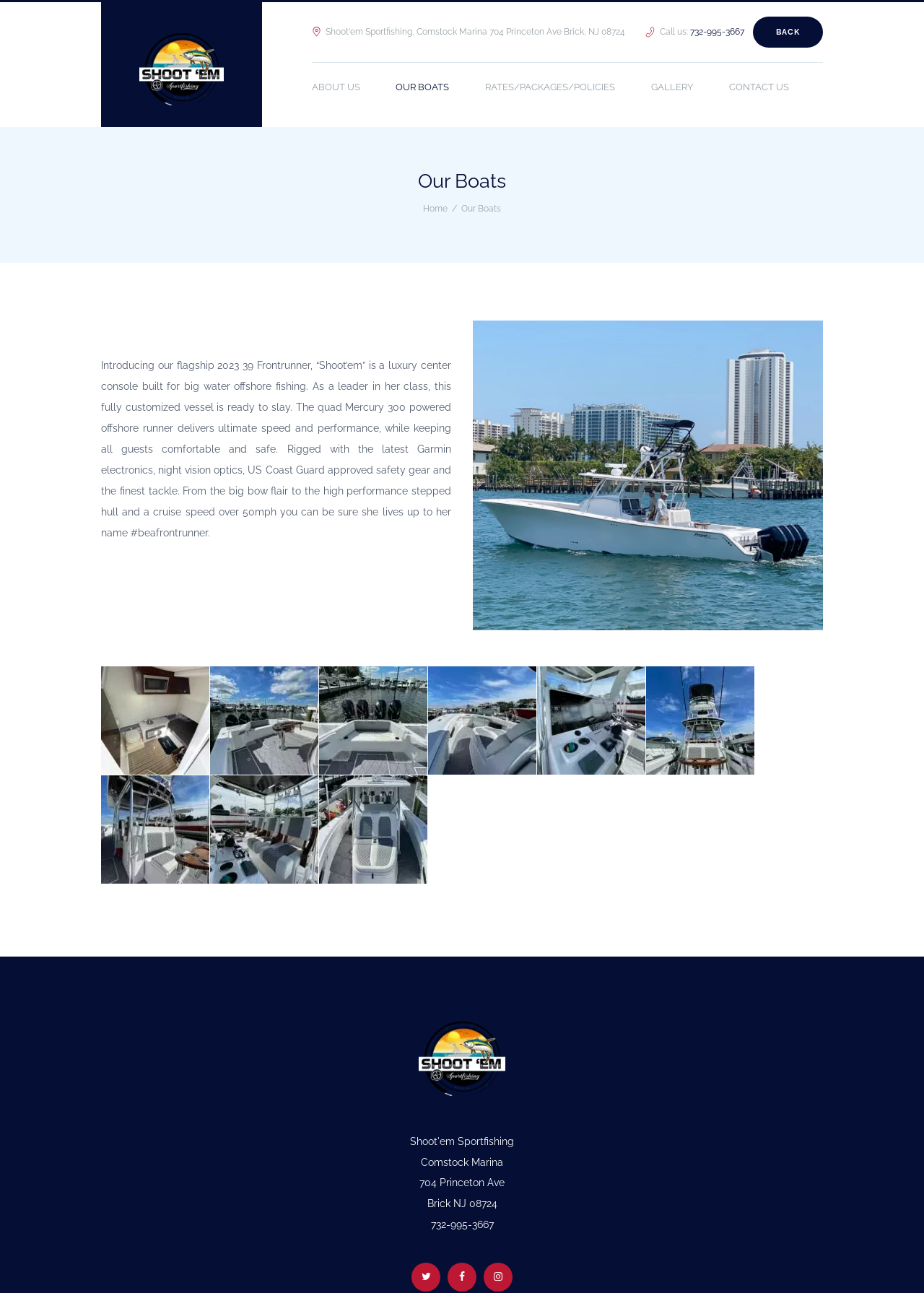Calculate the bounding box coordinates for the UI element based on the following description: "Home". Ensure the coordinates are four float numbers between 0 and 1, i.e., [left, top, right, bottom].

[0.458, 0.154, 0.484, 0.17]